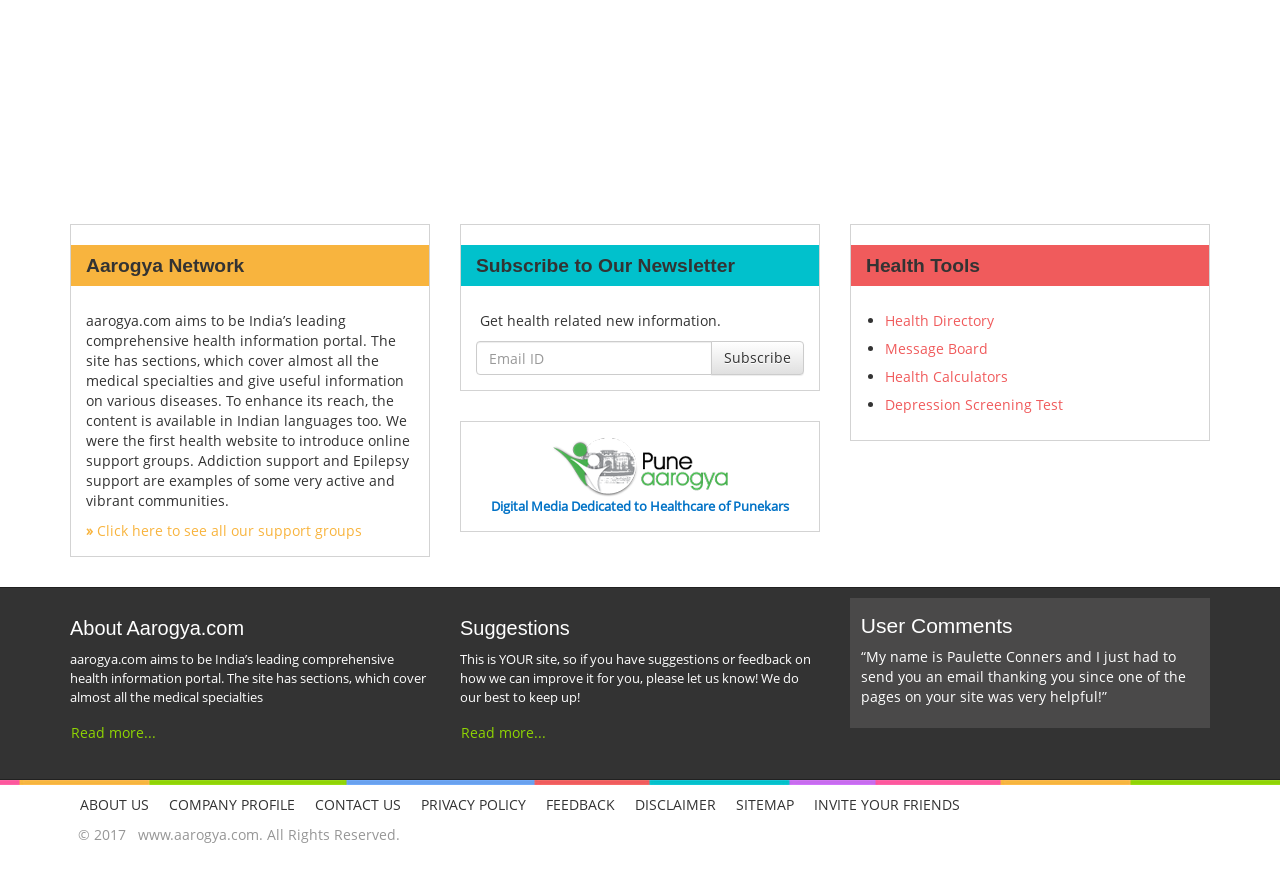Locate the UI element described by parent_node: Subscribe placeholder="Email ID" in the provided webpage screenshot. Return the bounding box coordinates in the format (top-left x, top-left y, bottom-right x, bottom-right y), ensuring all values are between 0 and 1.

[0.372, 0.388, 0.556, 0.427]